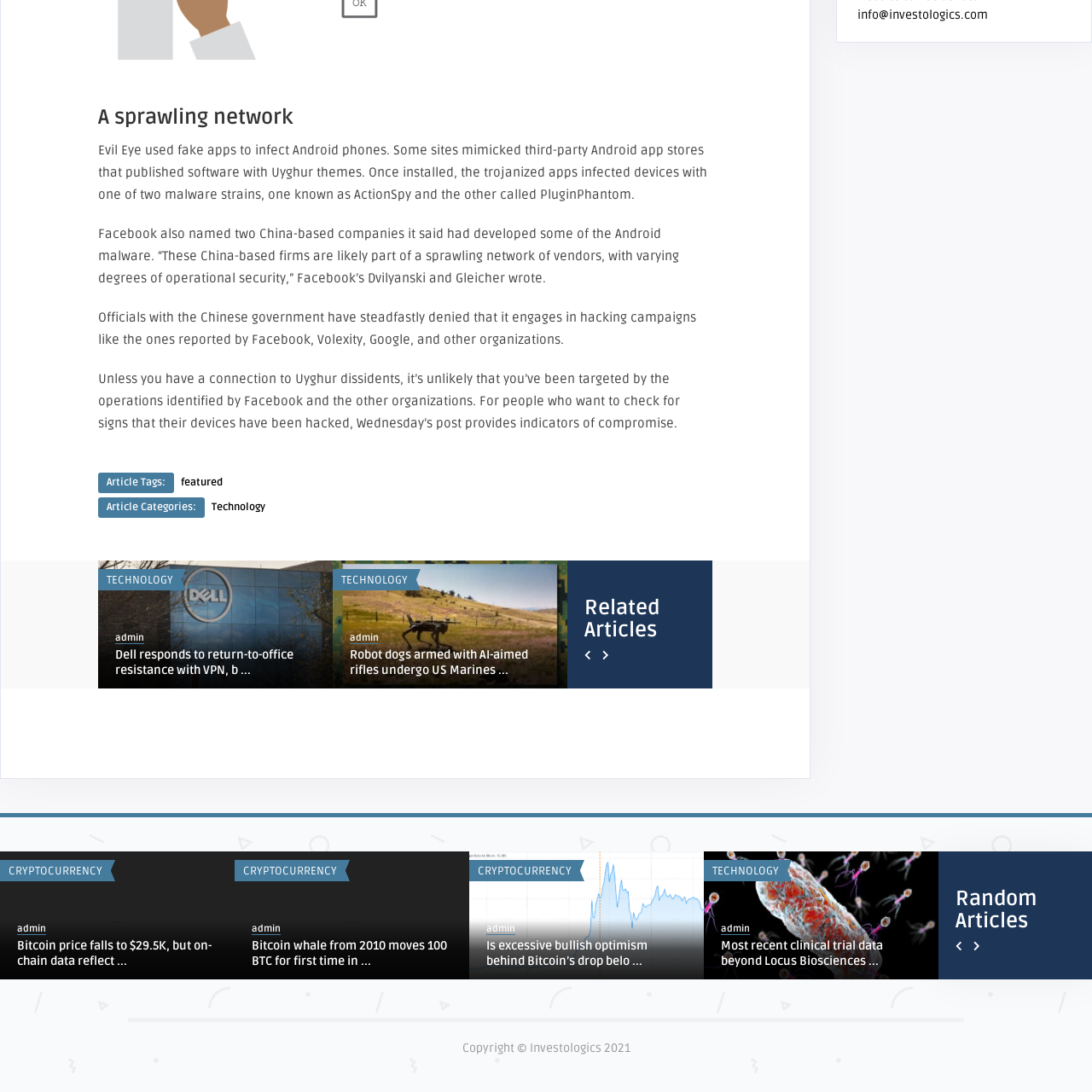What style is the design of the image?
Focus on the image enclosed by the red bounding box and elaborate on your answer to the question based on the visual details present.

The image features a sleek and minimalist design that prominently displays the letters 'CRYPTOCURRENCY', which reflects a modern aesthetic common in tech-related articles.